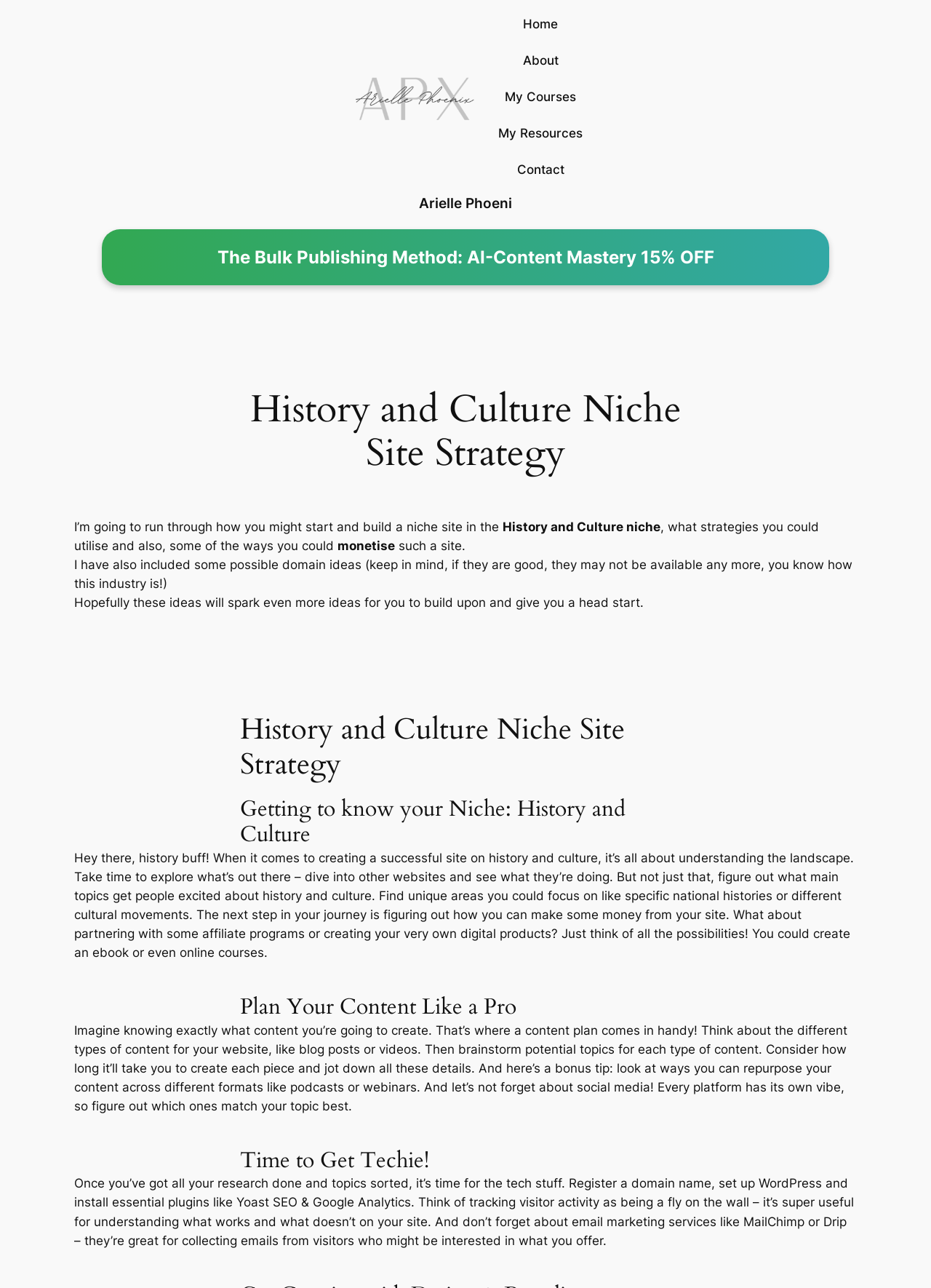What is the purpose of creating a content plan?
Answer with a single word or short phrase according to what you see in the image.

To know exactly what content to create